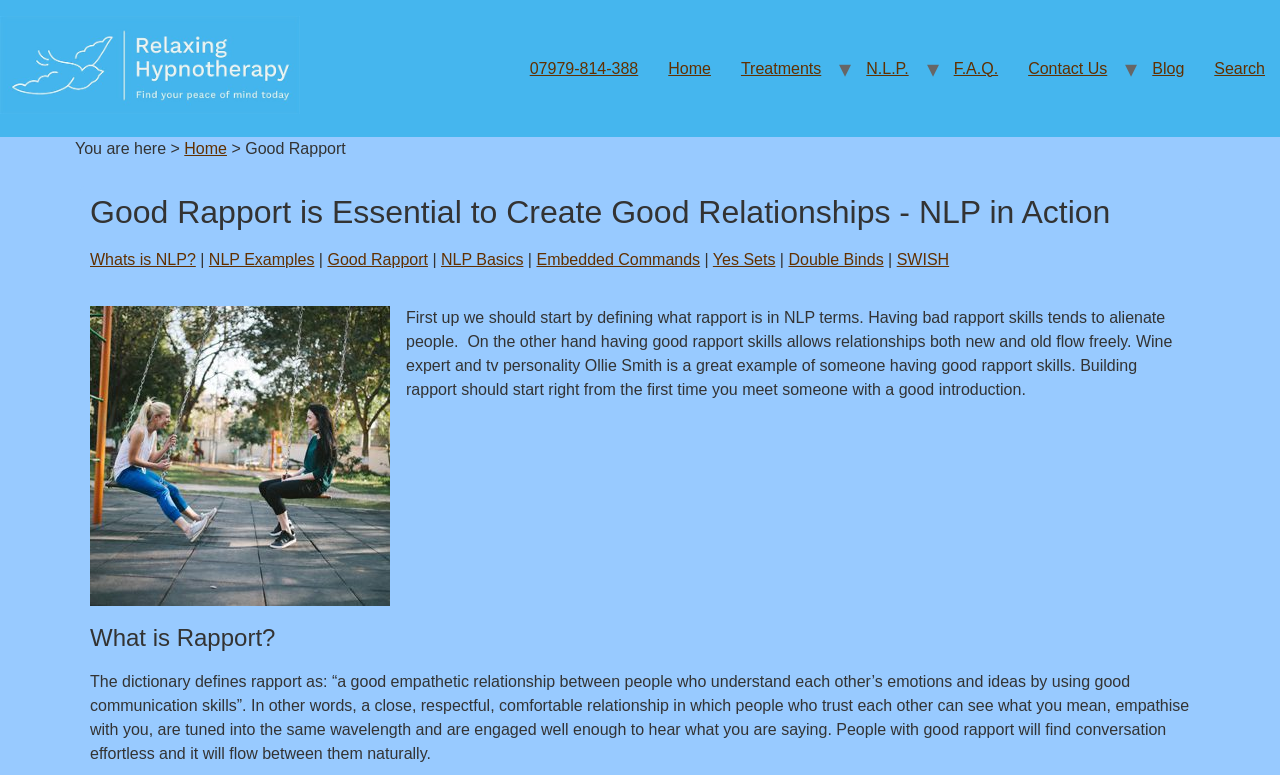Please provide the bounding box coordinates for the element that needs to be clicked to perform the following instruction: "Click the 'Contact Us' link". The coordinates should be given as four float numbers between 0 and 1, i.e., [left, top, right, bottom].

[0.792, 0.063, 0.877, 0.114]